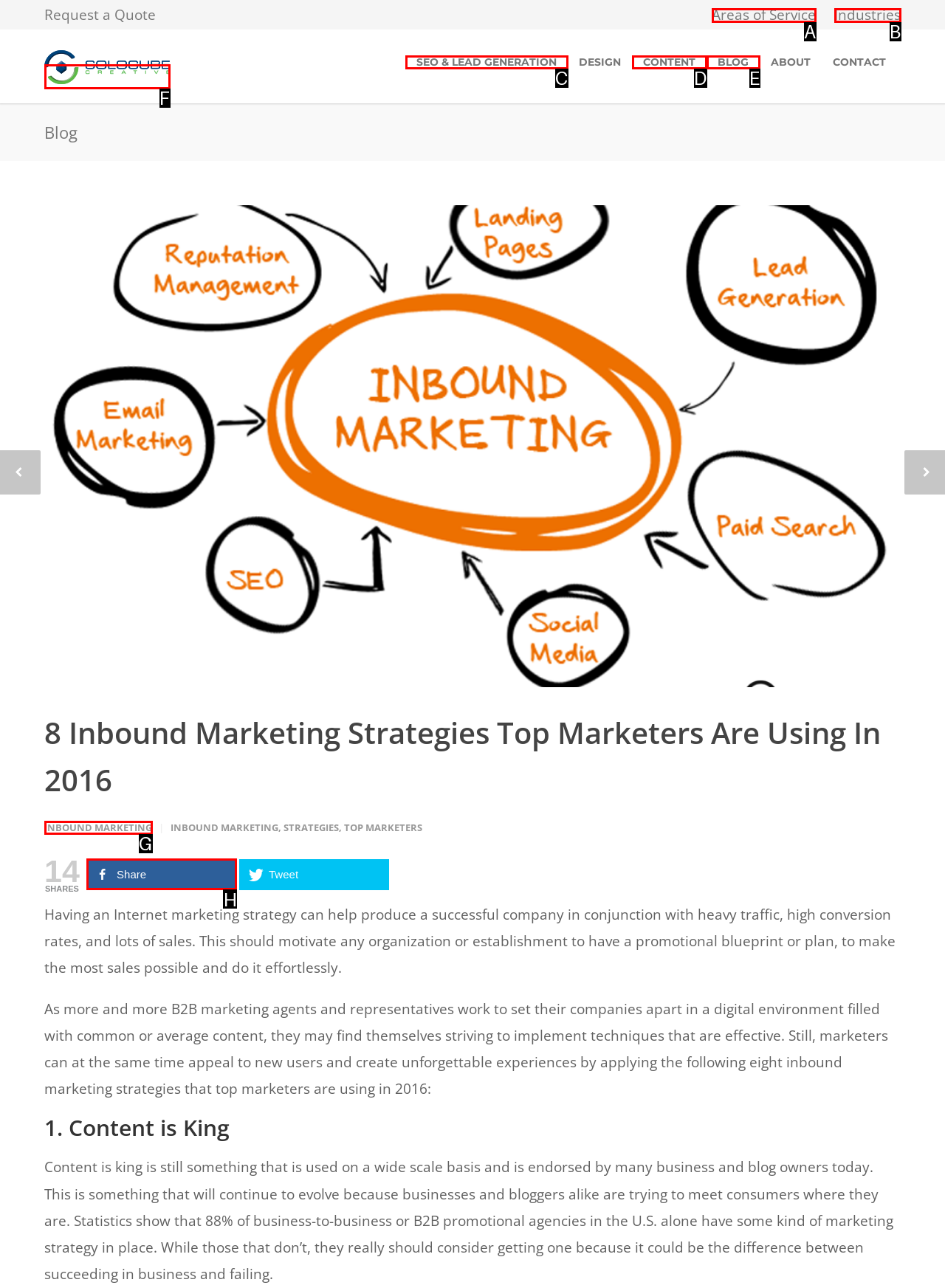Select the appropriate bounding box to fulfill the task: Visit Solocube Creative Respond with the corresponding letter from the choices provided.

F